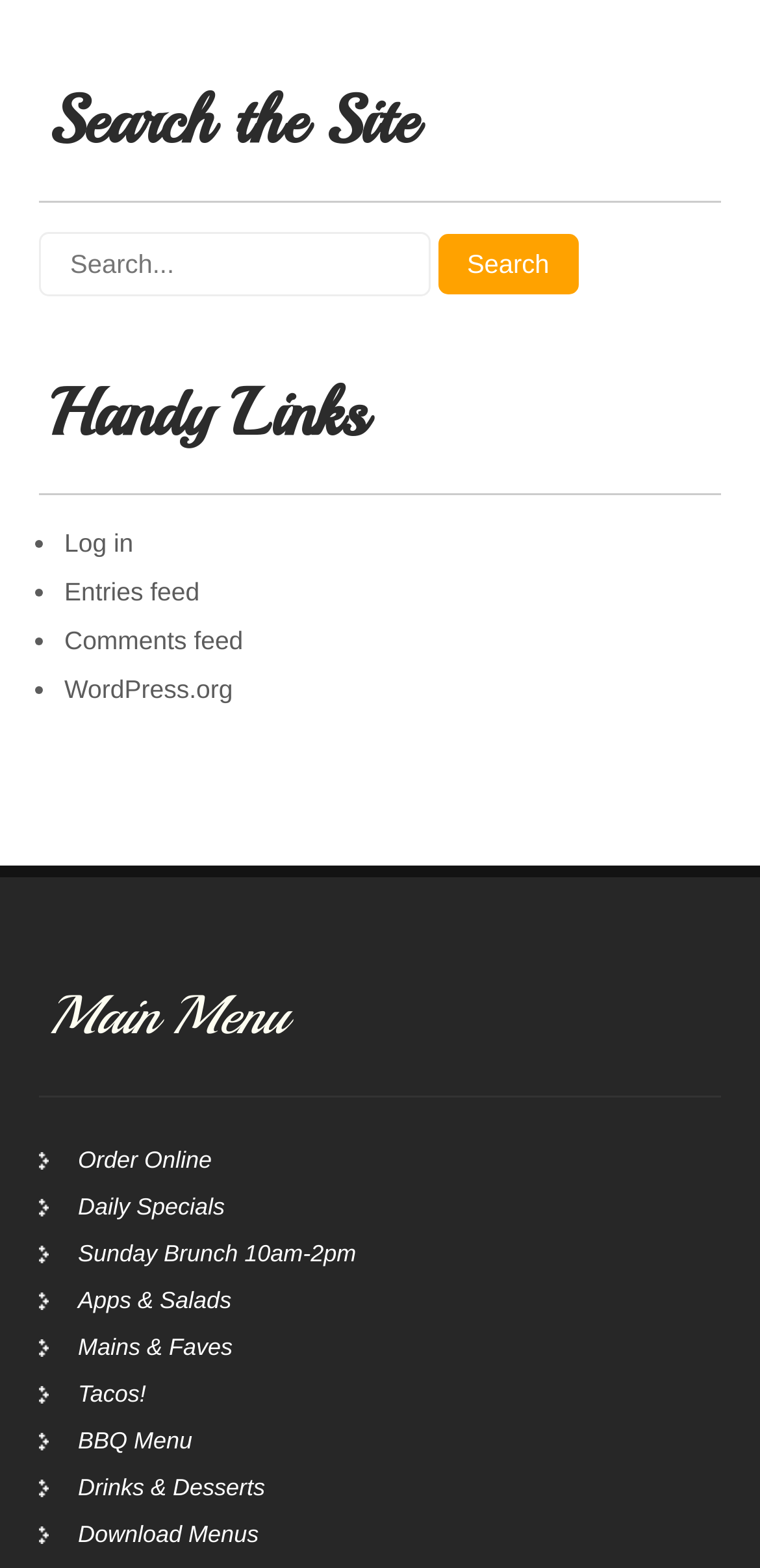Please provide a comprehensive answer to the question based on the screenshot: What is the last link in the main menu?

The last link in the main menu section is 'Download Menus', which is located at the bottom of the list of links.